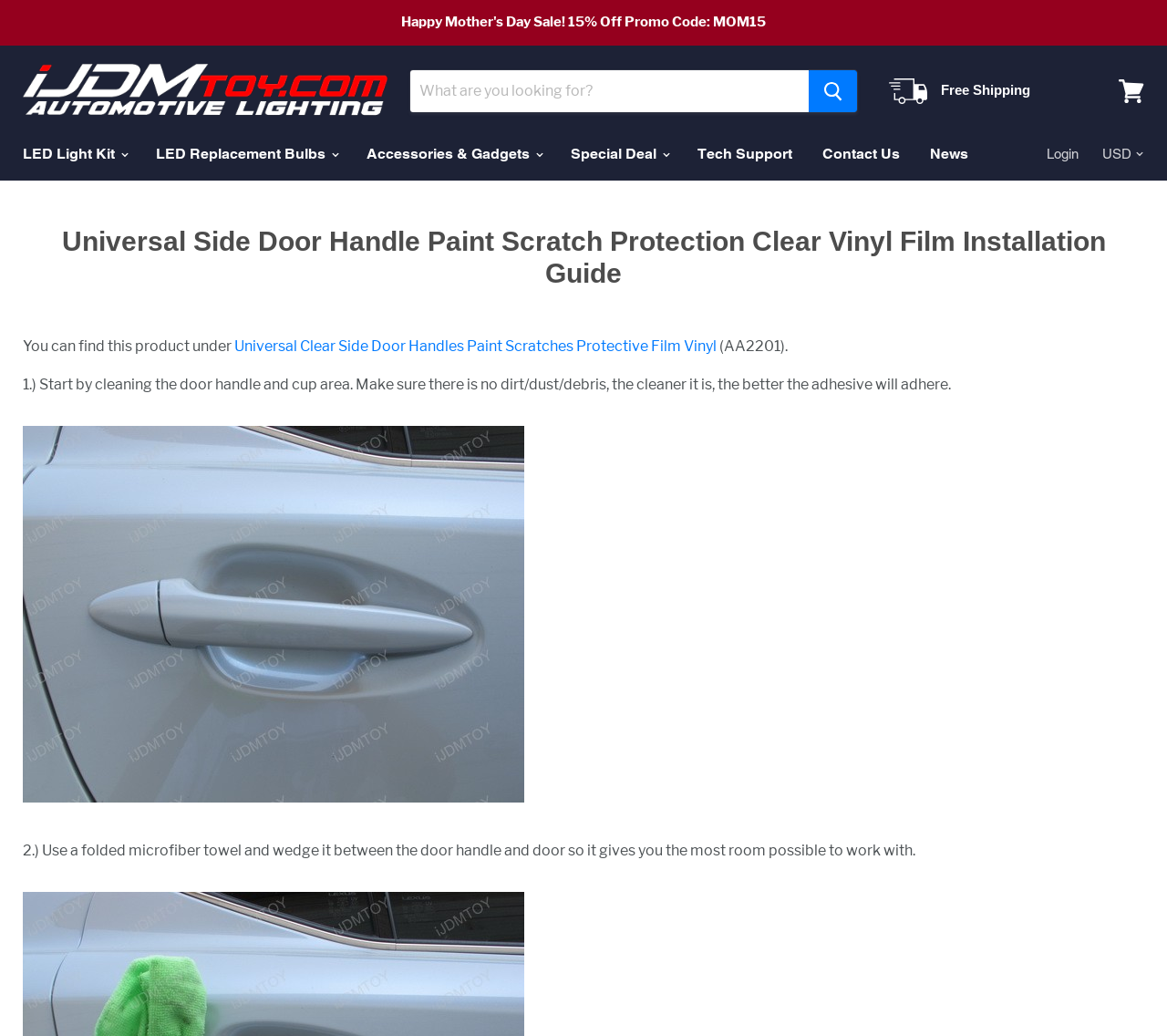Locate and extract the headline of this webpage.

Universal Side Door Handle Paint Scratch Protection Clear Vinyl Film Installation Guide